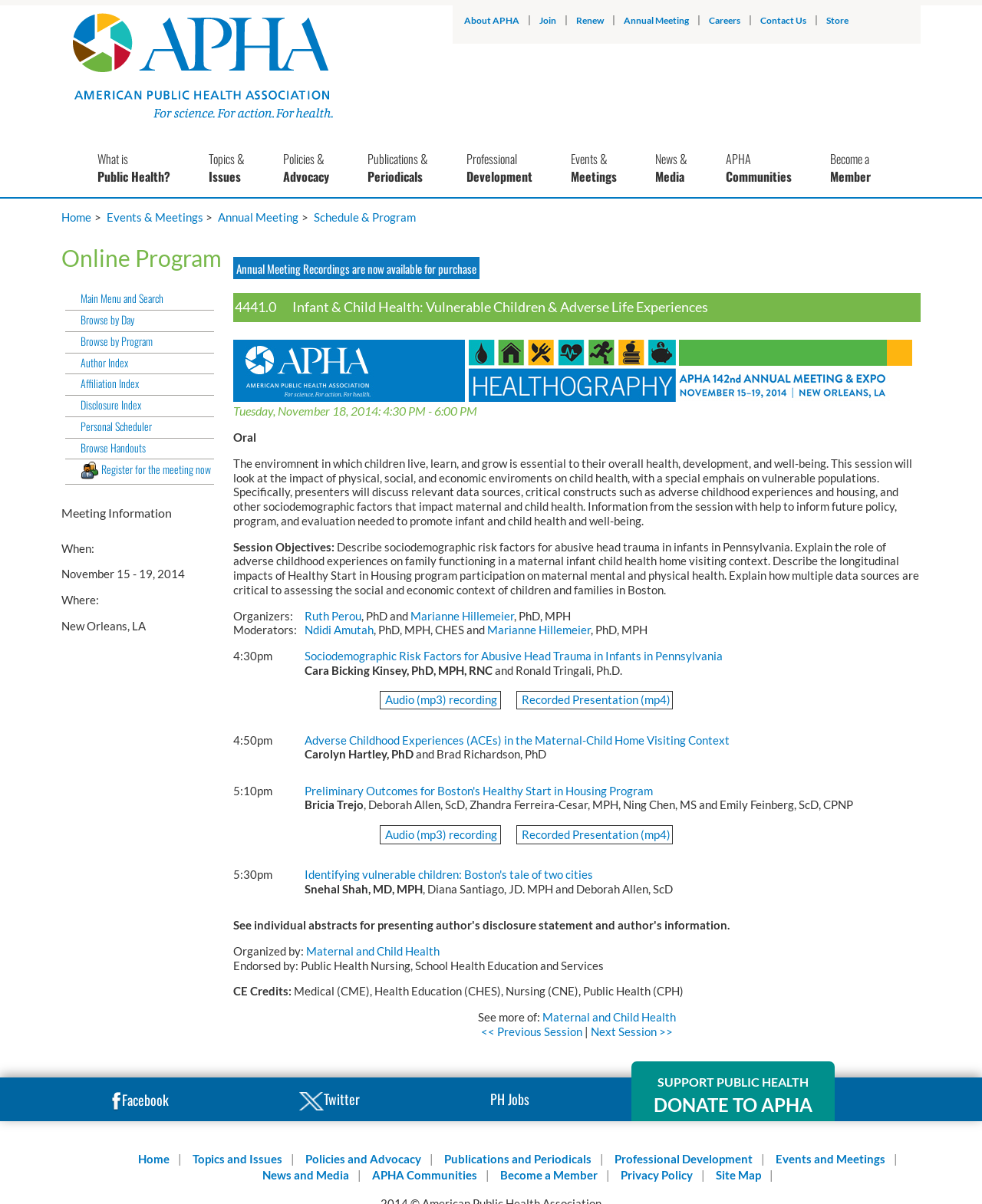Provide a short, one-word or phrase answer to the question below:
How many presentations are there in the session?

4